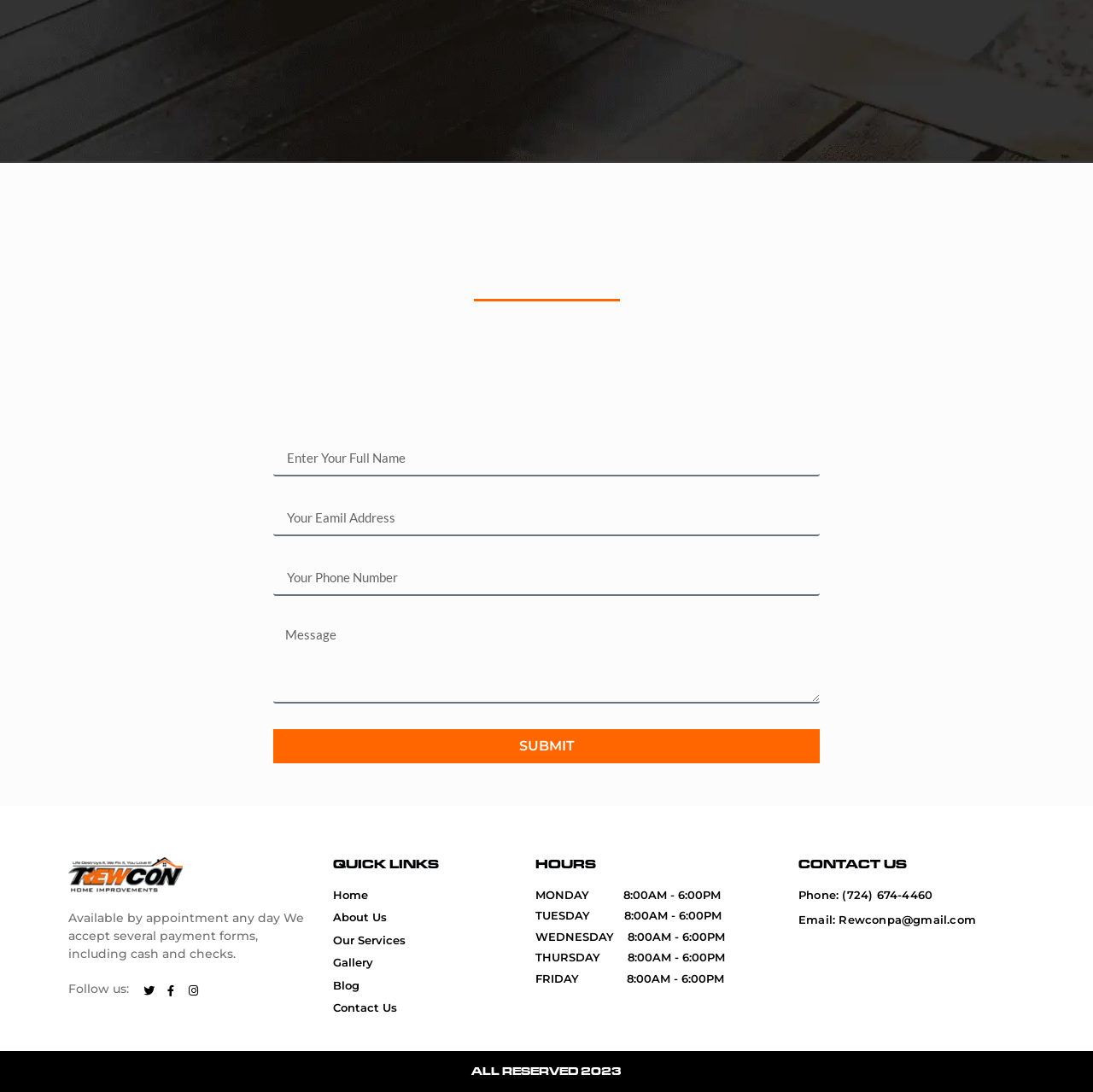Refer to the screenshot and answer the following question in detail:
What is the email address of the business?

I found the email address in the 'CONTACT US' section, which is linked as 'Email: Rewconpa@gmail.com'.